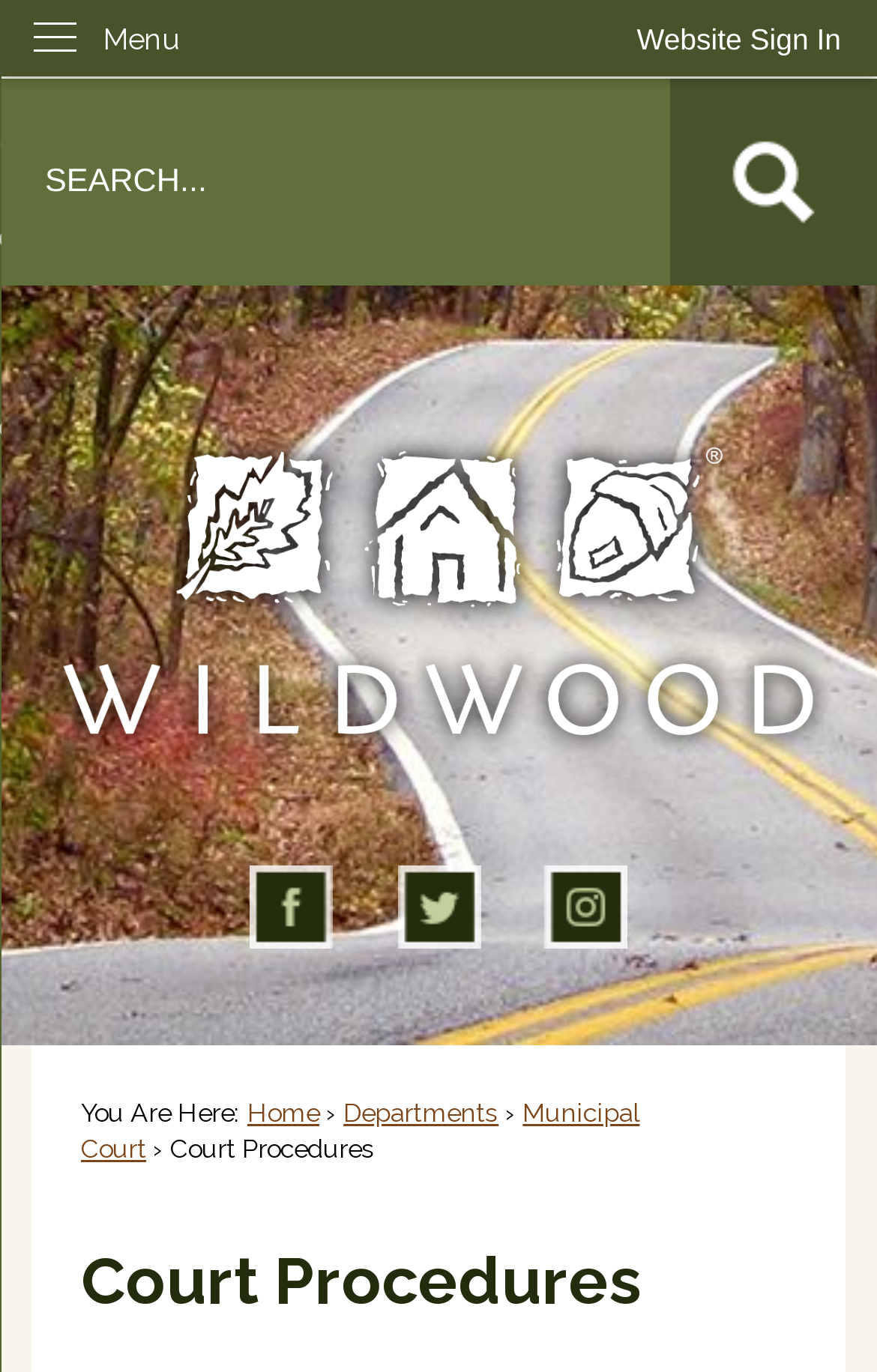Find the bounding box coordinates for the area you need to click to carry out the instruction: "View the comment". The coordinates should be four float numbers between 0 and 1, indicated as [left, top, right, bottom].

None